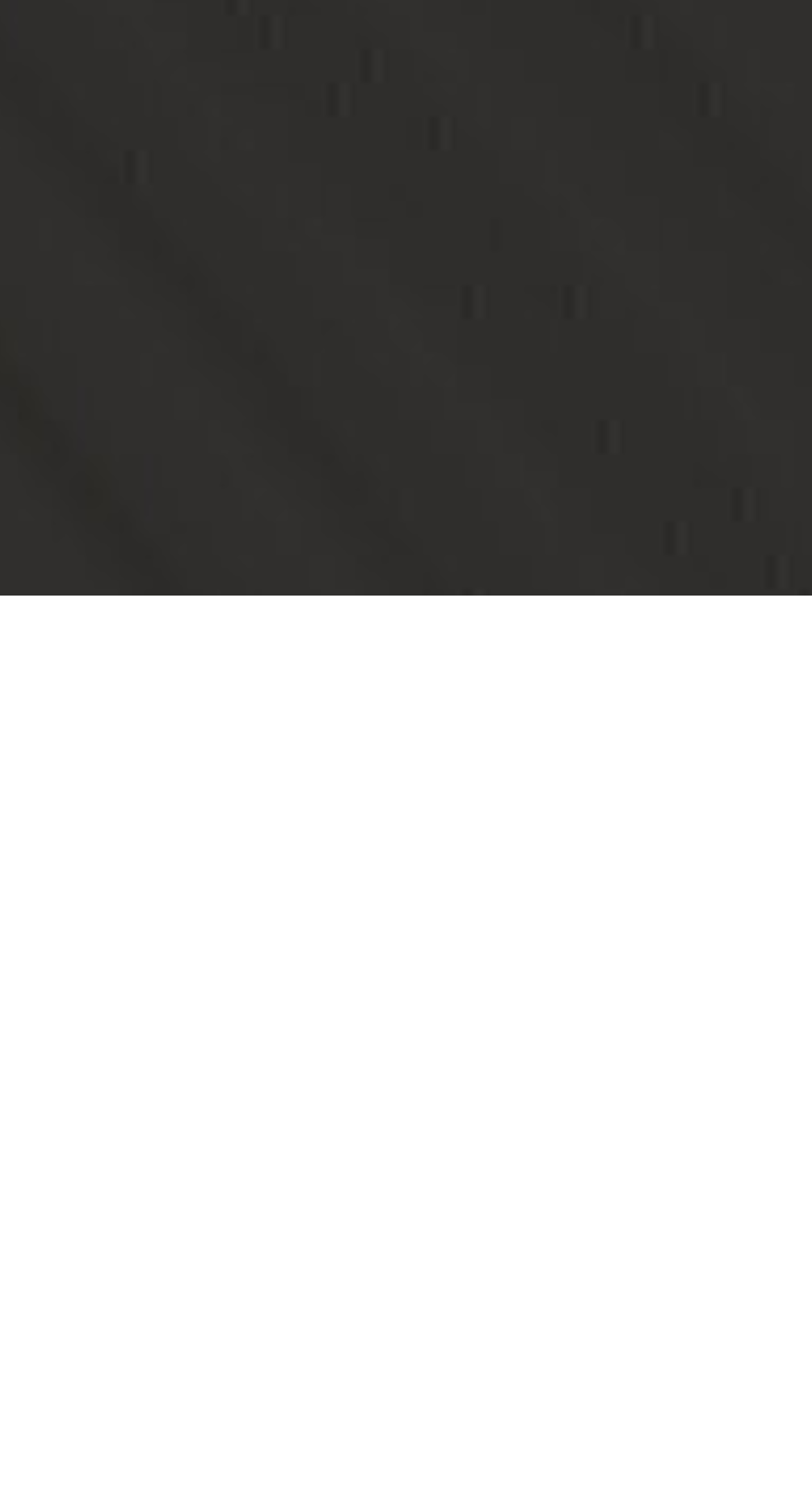Determine the bounding box coordinates for the element that should be clicked to follow this instruction: "Call Dr Christie LA". The coordinates should be given as four float numbers between 0 and 1, in the format [left, top, right, bottom].

[0.064, 0.252, 0.669, 0.302]